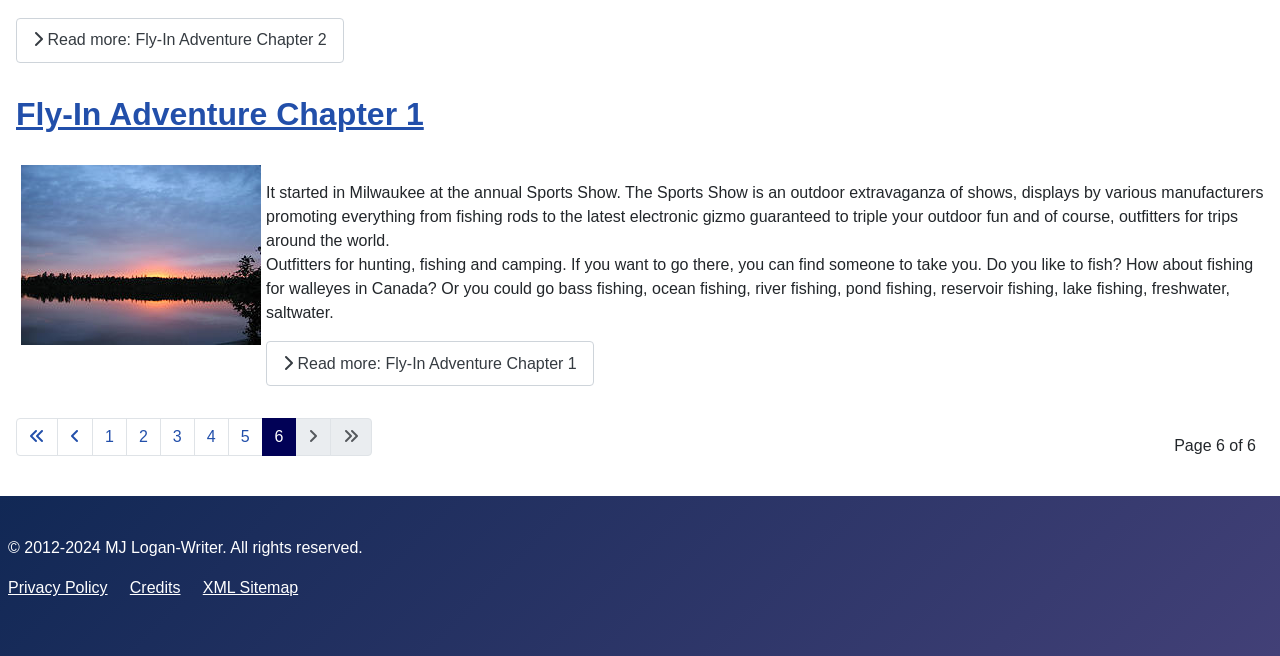Find the bounding box coordinates for the area you need to click to carry out the instruction: "Read more about Fly-In Adventure Chapter 1". The coordinates should be four float numbers between 0 and 1, indicated as [left, top, right, bottom].

[0.208, 0.52, 0.464, 0.589]